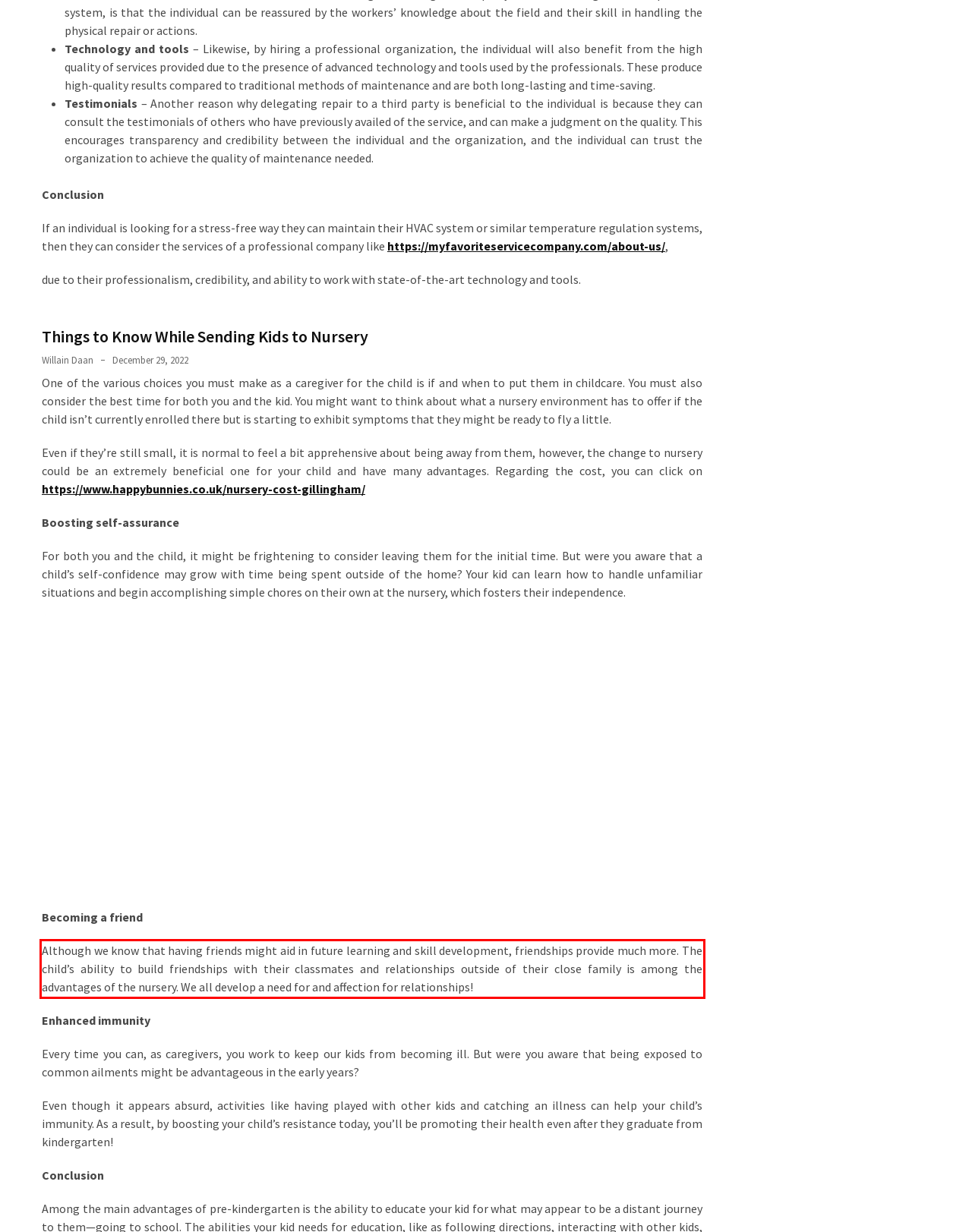You have a screenshot with a red rectangle around a UI element. Recognize and extract the text within this red bounding box using OCR.

Although we know that having friends might aid in future learning and skill development, friendships provide much more. The child’s ability to build friendships with their classmates and relationships outside of their close family is among the advantages of the nursery. We all develop a need for and affection for relationships!